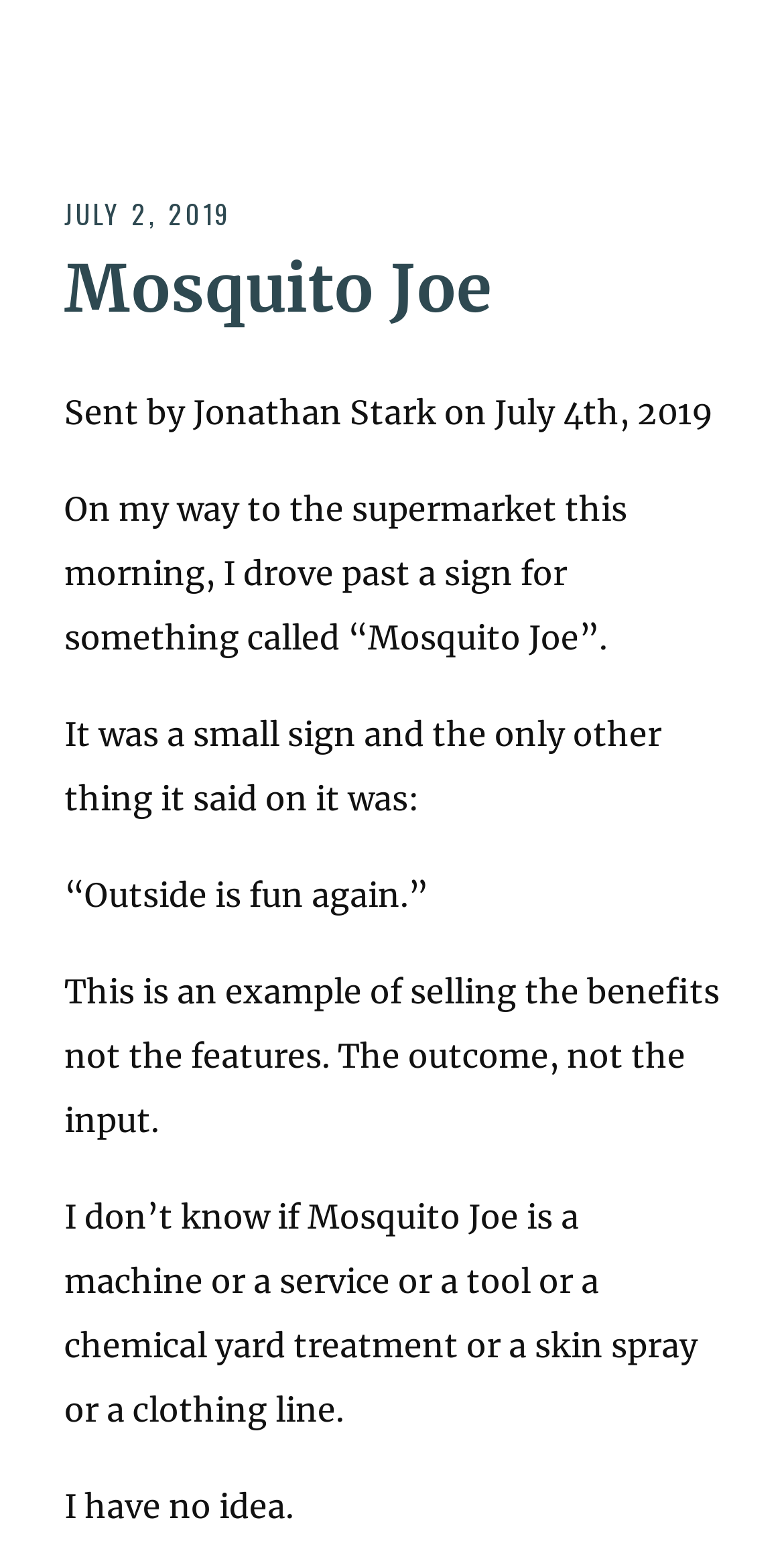Offer a detailed account of what is visible on the webpage.

The webpage appears to be a daily newsletter or blog post focused on pricing for independent professionals. At the top, there is a date "JULY 2, 2019" followed by a heading "Mosquito Joe" which spans most of the width of the page. Below the heading, there is a line of text indicating that the newsletter was sent by Jonathan Stark on July 4th, 2019.

The main content of the page is a series of paragraphs discussing a sign the author saw for "Mosquito Joe" while driving to the supermarket. The text describes the sign, which only had a few words, including the phrase "Outside is fun again." The author uses this as an example of selling benefits rather than features, and notes that they have no idea what Mosquito Joe actually is or does.

There are no images on the page, and the layout is primarily composed of text elements, with the heading "Mosquito Joe" being the most prominent. The text elements are stacked vertically, with each paragraph building on the previous one to tell a story. Overall, the page has a simple and clean layout, with a focus on the written content.